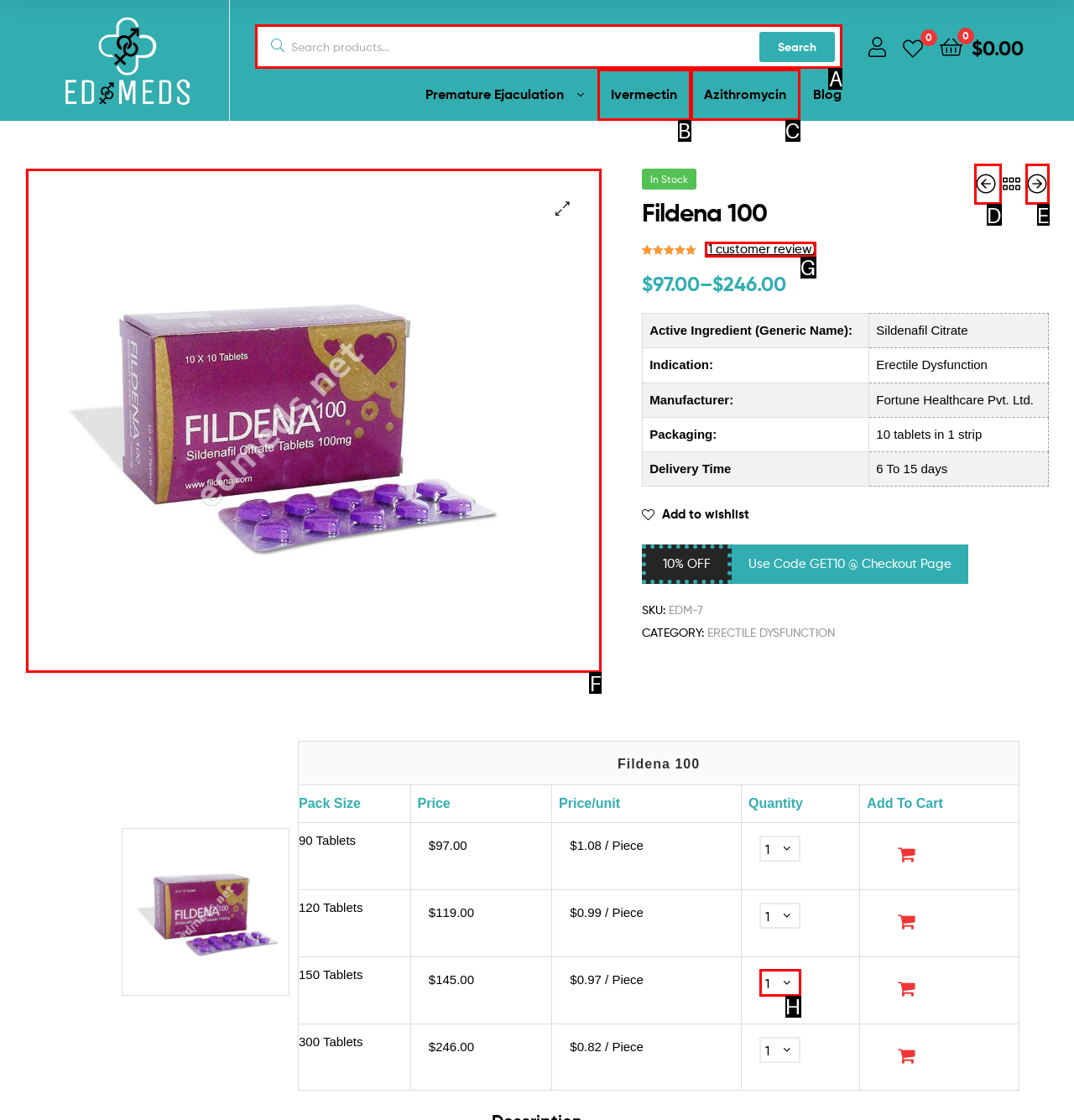Determine which letter corresponds to the UI element to click for this task: Search for products
Respond with the letter from the available options.

A